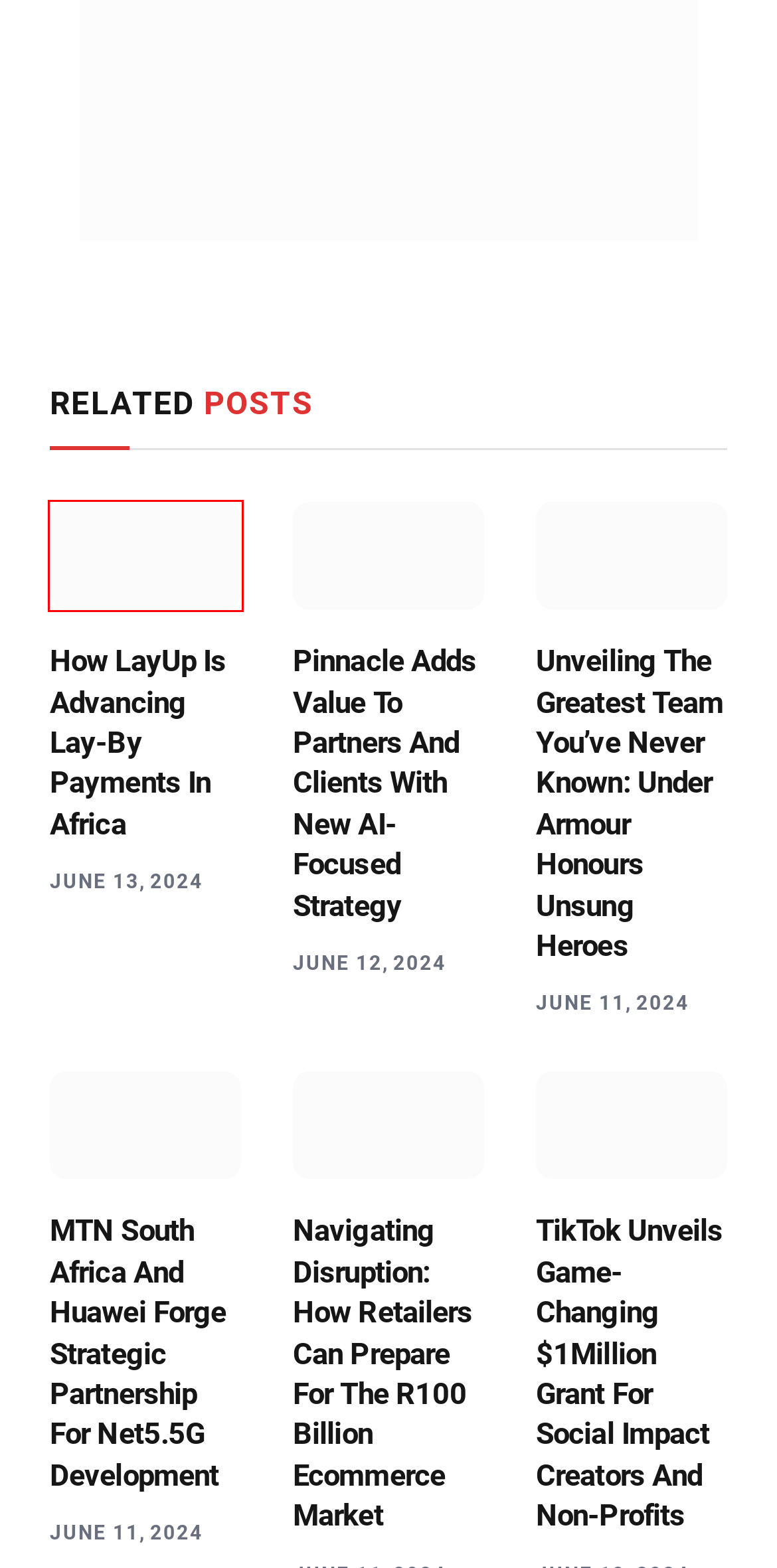Take a look at the provided webpage screenshot featuring a red bounding box around an element. Select the most appropriate webpage description for the page that loads after clicking on the element inside the red bounding box. Here are the candidates:
A. MTN South Africa And Huawei Forge Strategic Partnership For Net5.5G Development
B. All-electric I-PACE On Demand Archives | TechFinancials
C. Unveiling The Greatest Team You've Never Known: Under Armour Honours Unsung Heroes
D. How Alexforbes Plans To Harness OUTvest’s Technology To Be A Digital Disruptor
E. Navigating Disruption: How Retailers Can Prepare For The R100 Billion Ecommerce Market
F. TikTok Unveils Game-Changing $1Million Grant For Social Impact Creators And Non-Profits
G. Pinnacle Adds Value To Partners And Clients With New AI-Focused Strategy
H. How LayUp Is Advancing Lay-By Payments In Africa

H